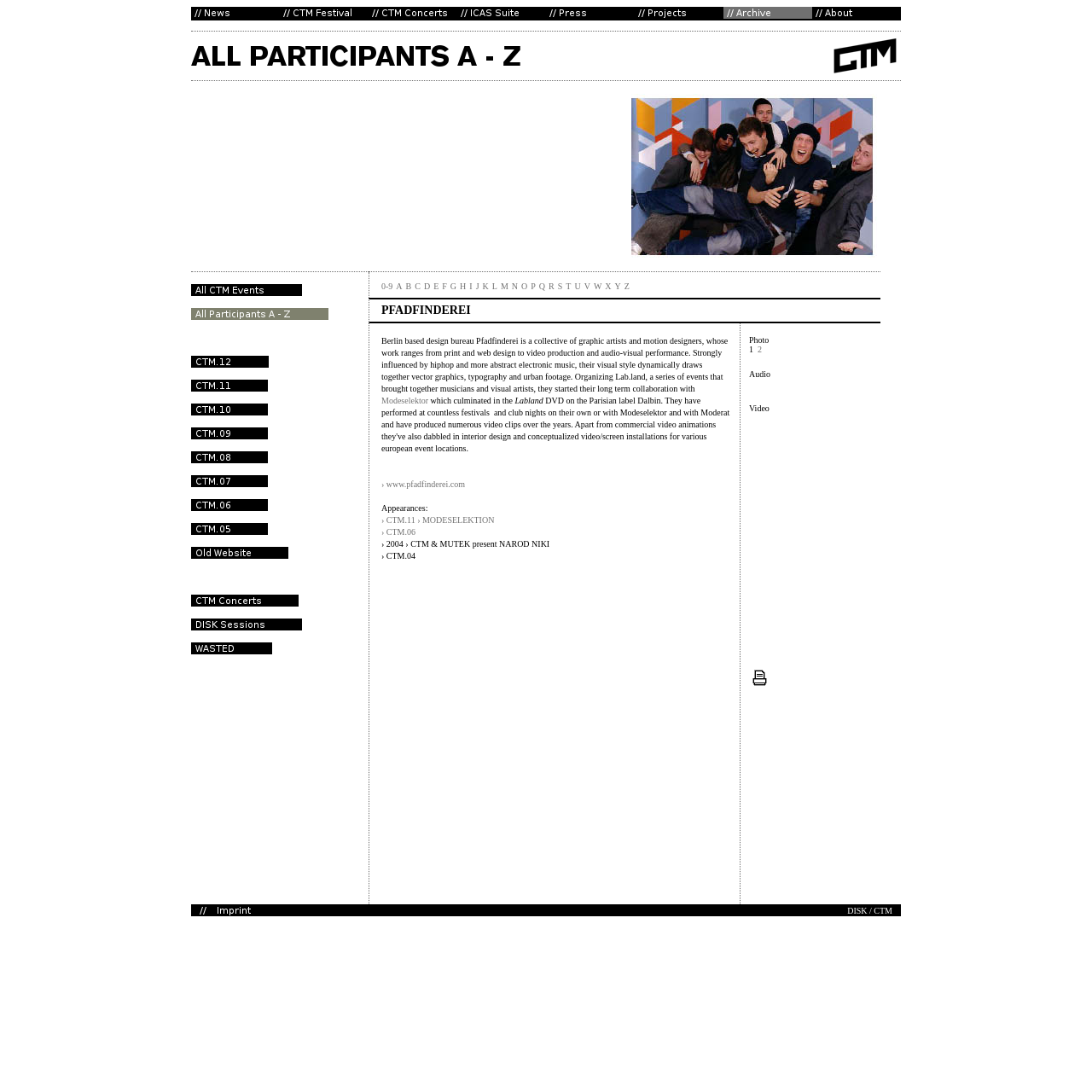Please specify the bounding box coordinates of the clickable region necessary for completing the following instruction: "Click on News". The coordinates must consist of four float numbers between 0 and 1, i.e., [left, top, right, bottom].

[0.175, 0.01, 0.256, 0.019]